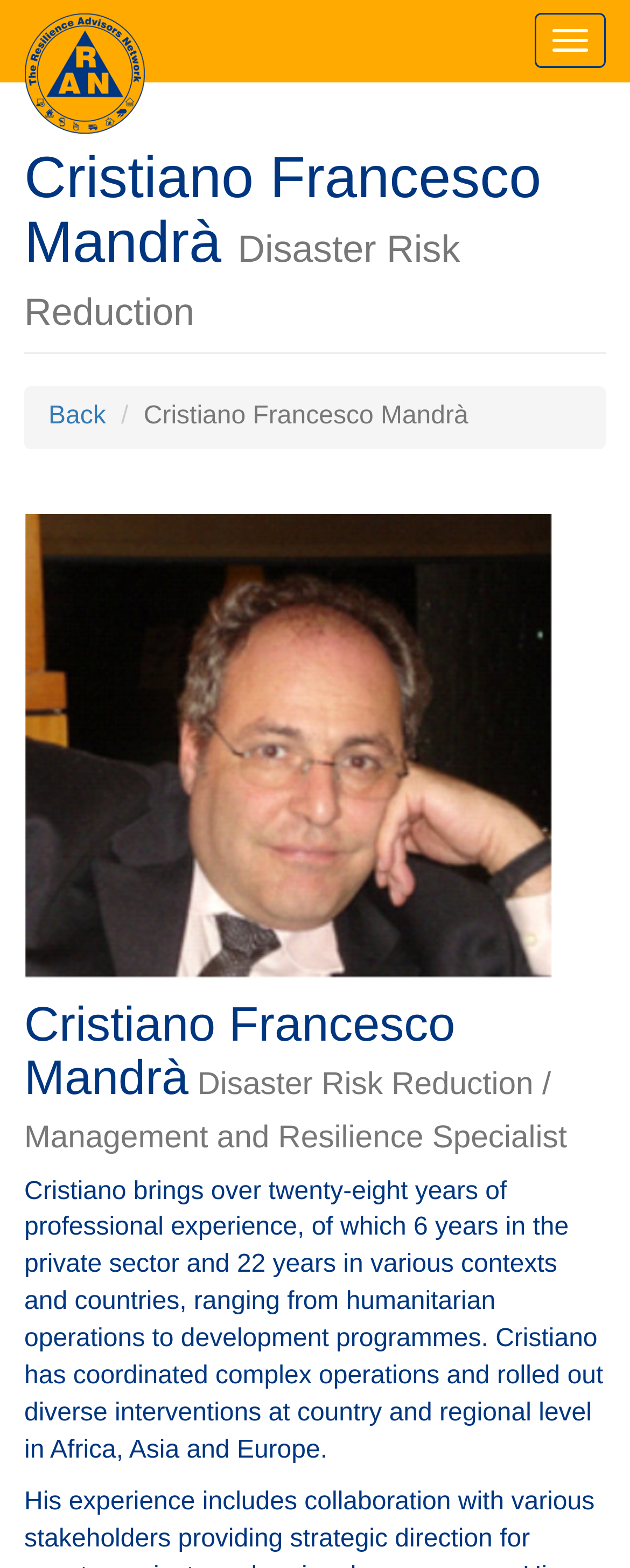What is Cristiano Francesco Mandrà's profession?
Give a thorough and detailed response to the question.

Based on the webpage, Cristiano Francesco Mandrà's profession can be determined by reading the heading 'Cristiano Francesco Mandrà Cristiano Francesco Mandrà Disaster Risk Reduction / Management and Resilience Specialist' which clearly states his profession.